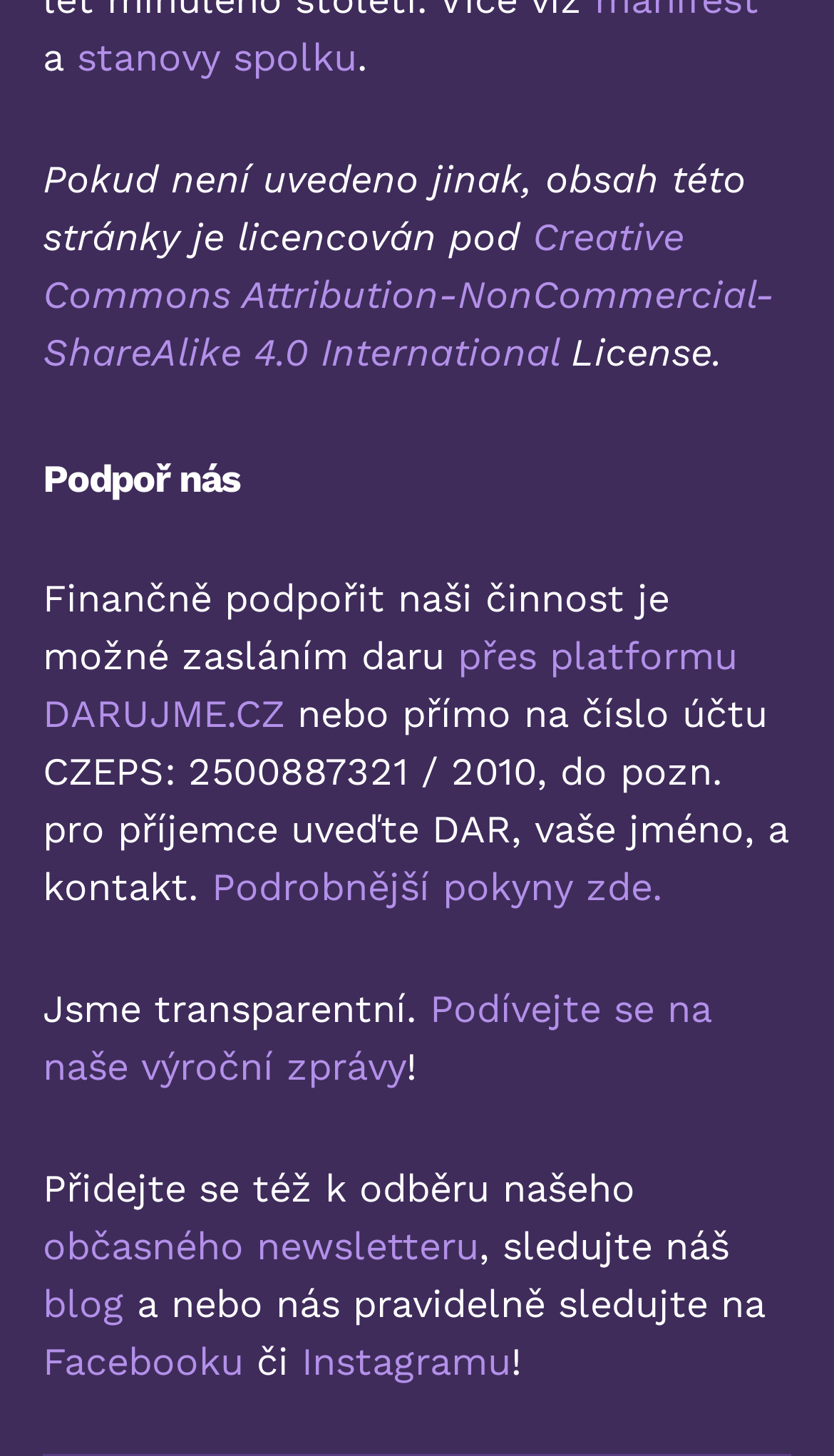Locate the bounding box coordinates of the clickable region to complete the following instruction: "Read the annual reports."

[0.051, 0.677, 0.854, 0.747]